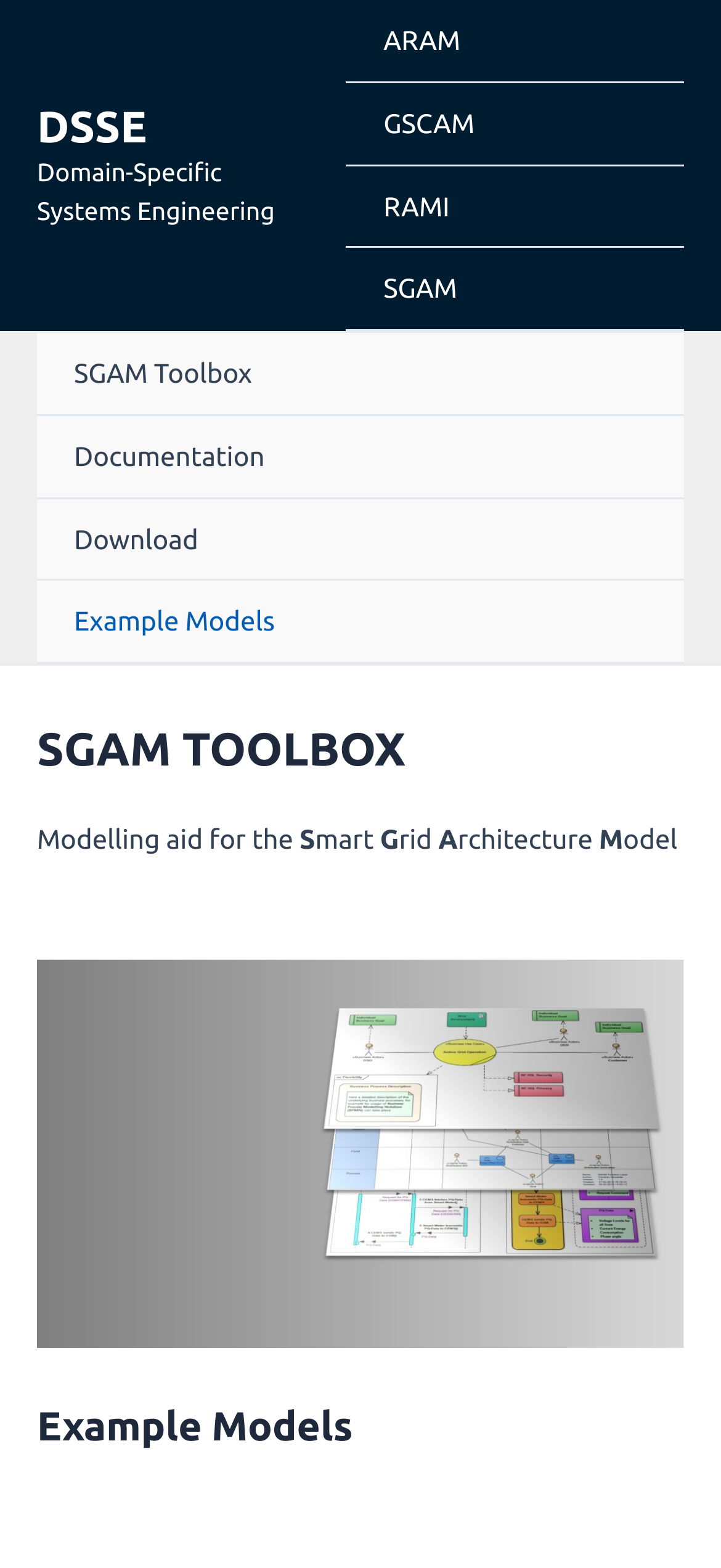Identify the bounding box of the UI element that matches this description: "Example Models".

[0.051, 0.371, 0.949, 0.424]